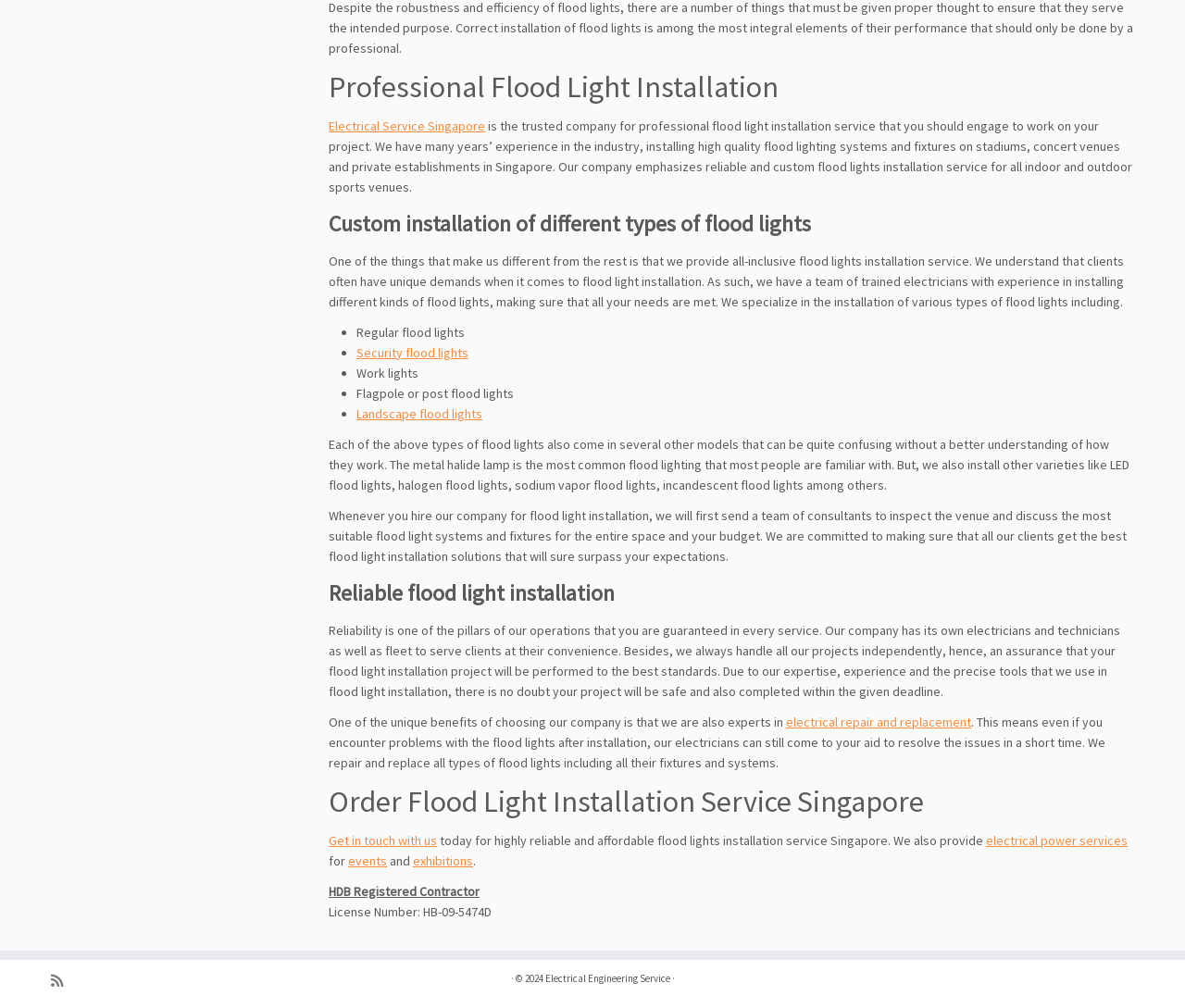Please pinpoint the bounding box coordinates for the region I should click to adhere to this instruction: "Subscribe to my rss feed".

[0.043, 0.963, 0.063, 0.982]